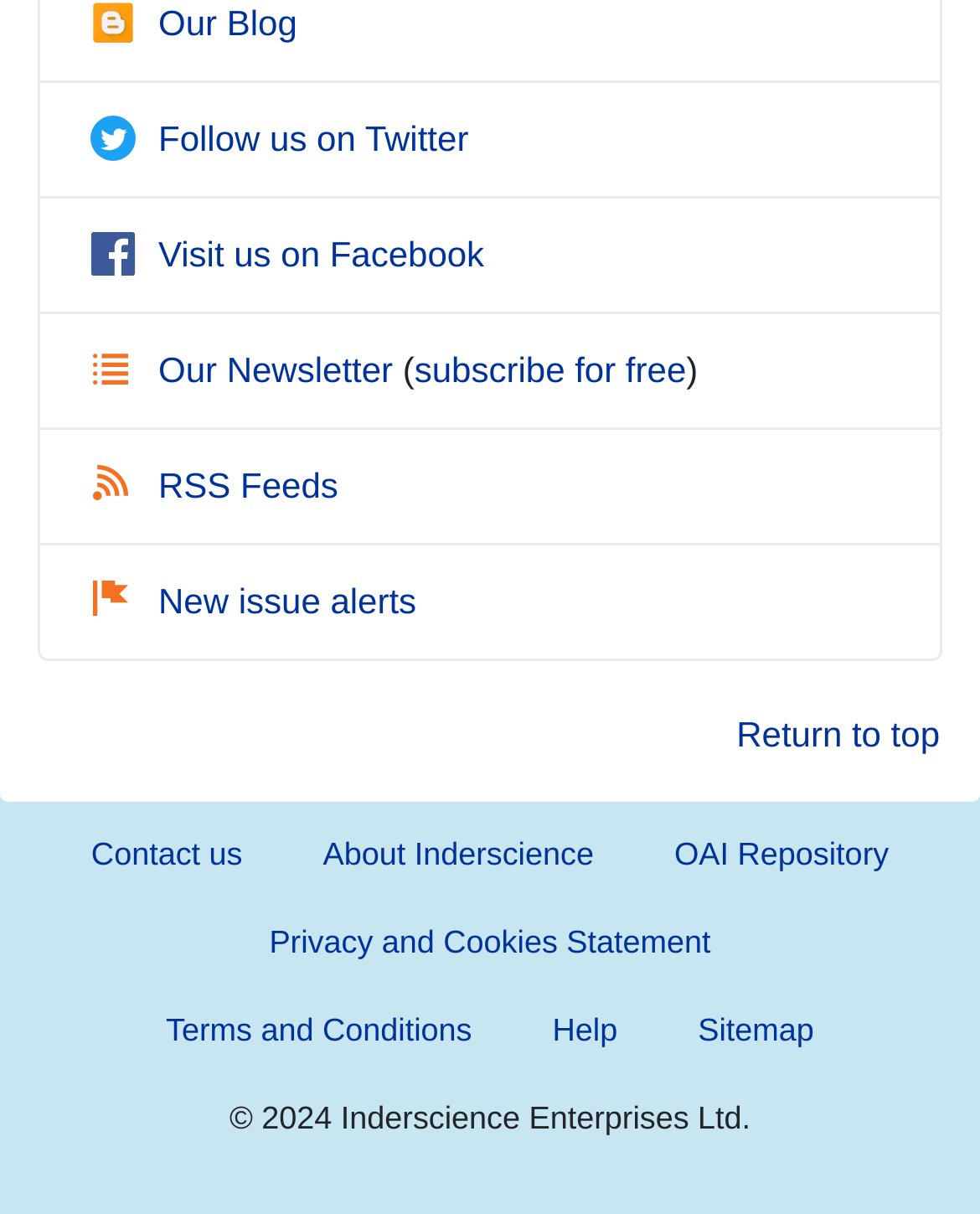Locate the UI element that matches the description New issue alerts in the webpage screenshot. Return the bounding box coordinates in the format (top-left x, top-left y, bottom-right x, bottom-right y), with values ranging from 0 to 1.

[0.092, 0.478, 0.425, 0.512]